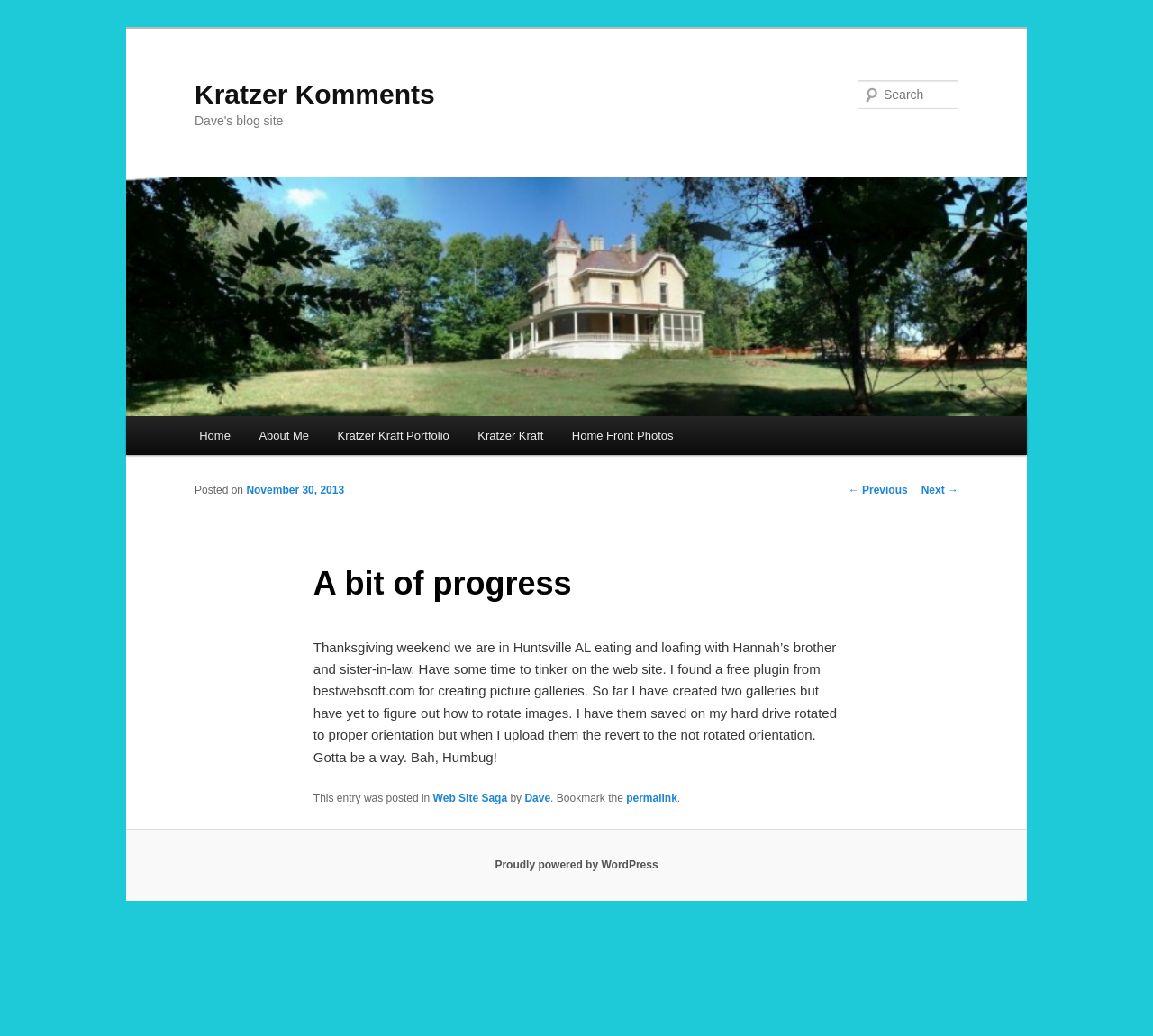Based on the element description permalink, identify the bounding box coordinates for the UI element. The coordinates should be in the format (top-left x, top-left y, bottom-right x, bottom-right y) and within the 0 to 1 range.

[0.543, 0.765, 0.587, 0.777]